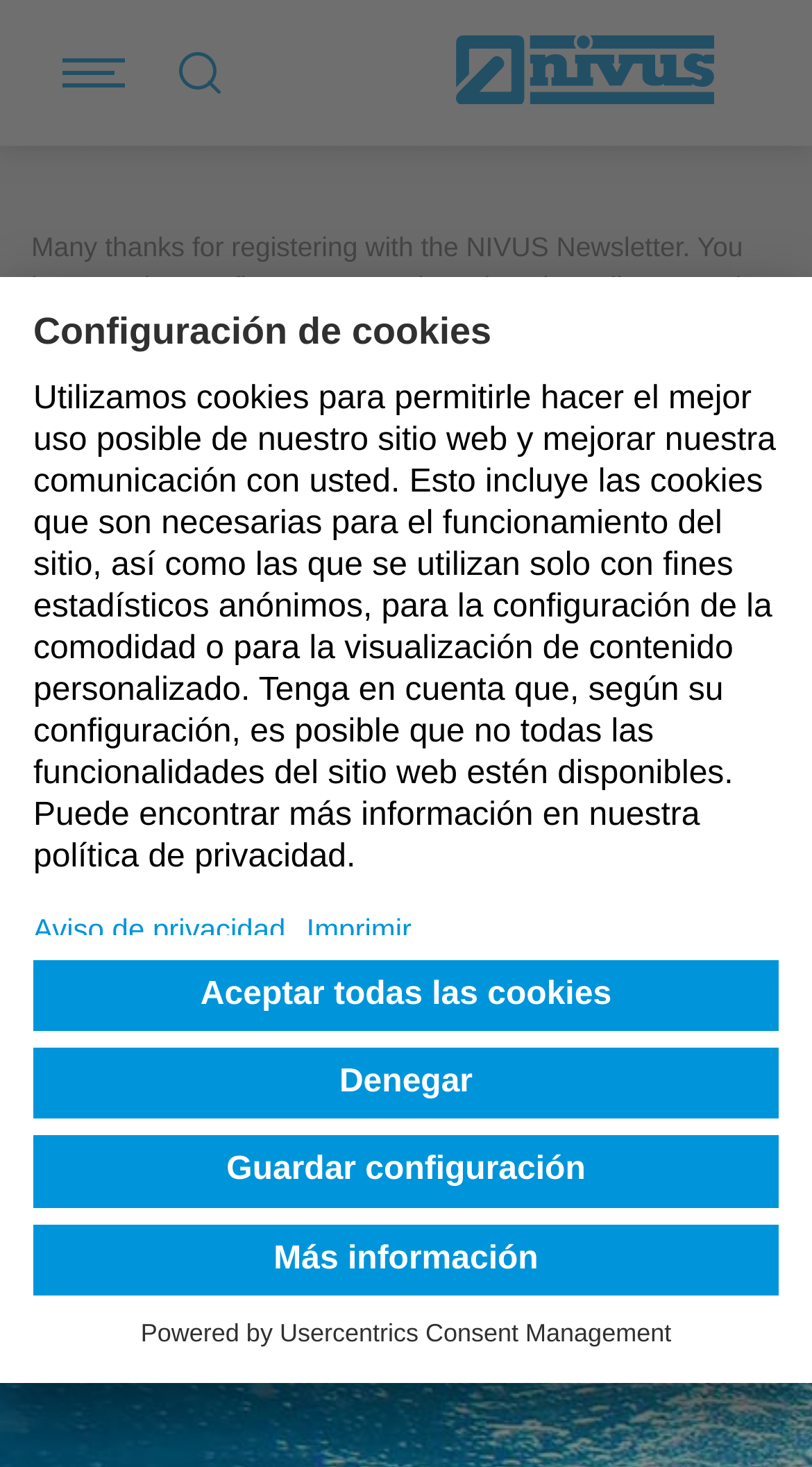Locate the bounding box coordinates of the element you need to click to accomplish the task described by this instruction: "Enter email address in the input field".

[0.038, 0.818, 0.962, 0.889]